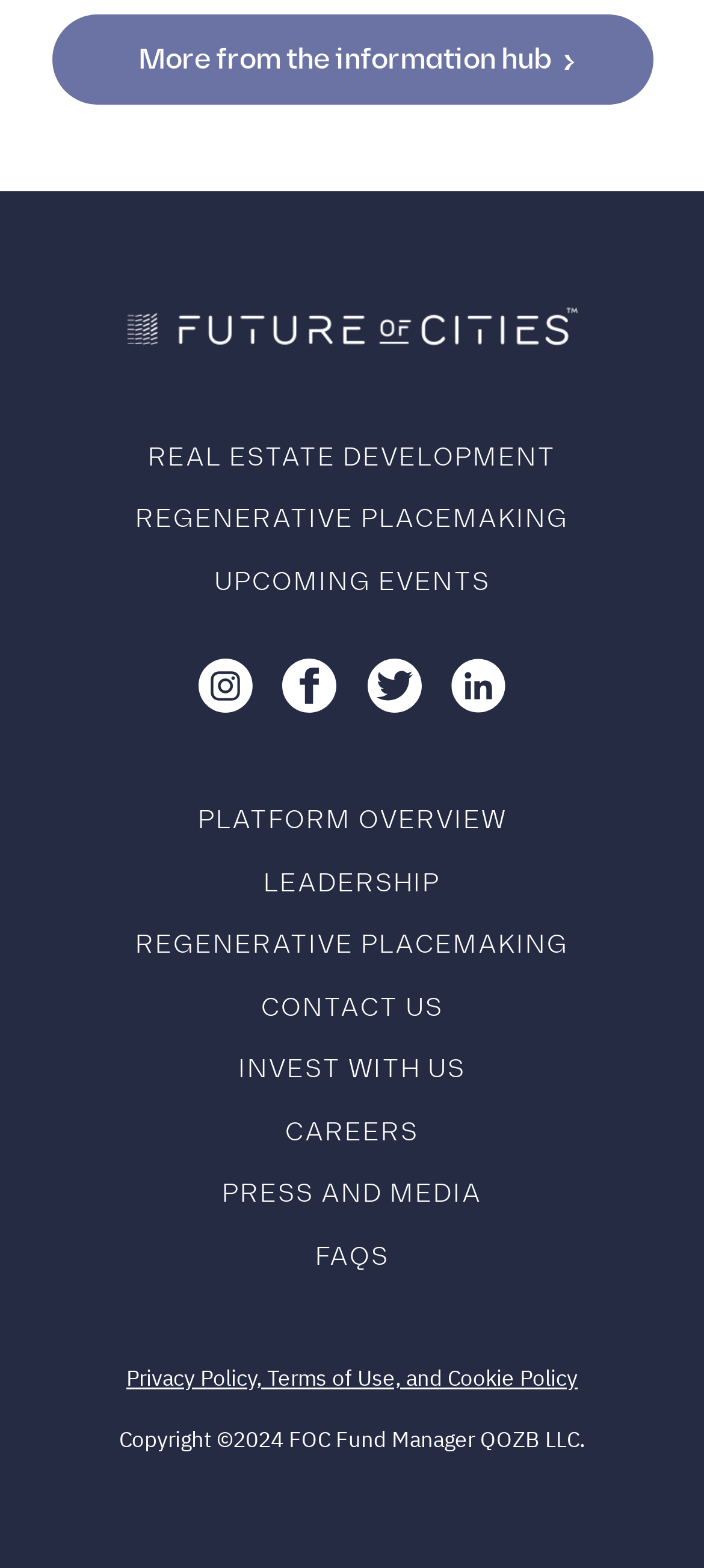Point out the bounding box coordinates of the section to click in order to follow this instruction: "View PLATFORM OVERVIEW".

[0.281, 0.513, 0.719, 0.533]